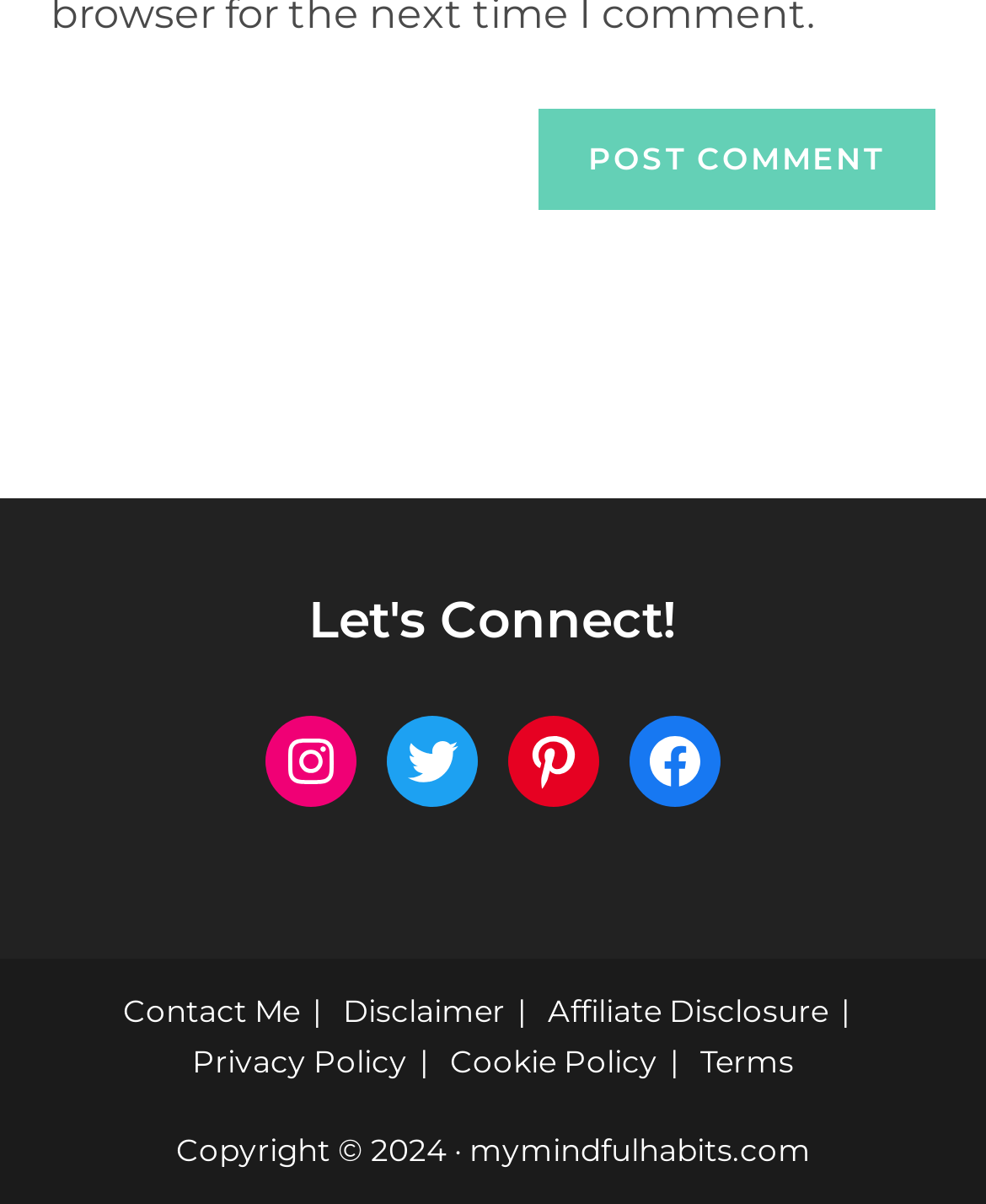How many social media links are present?
Please provide a detailed answer to the question.

There are four social media links present on the webpage, namely Instagram, Twitter, Pinterest, and Facebook, which can be used to connect with the webpage's author or content creator.